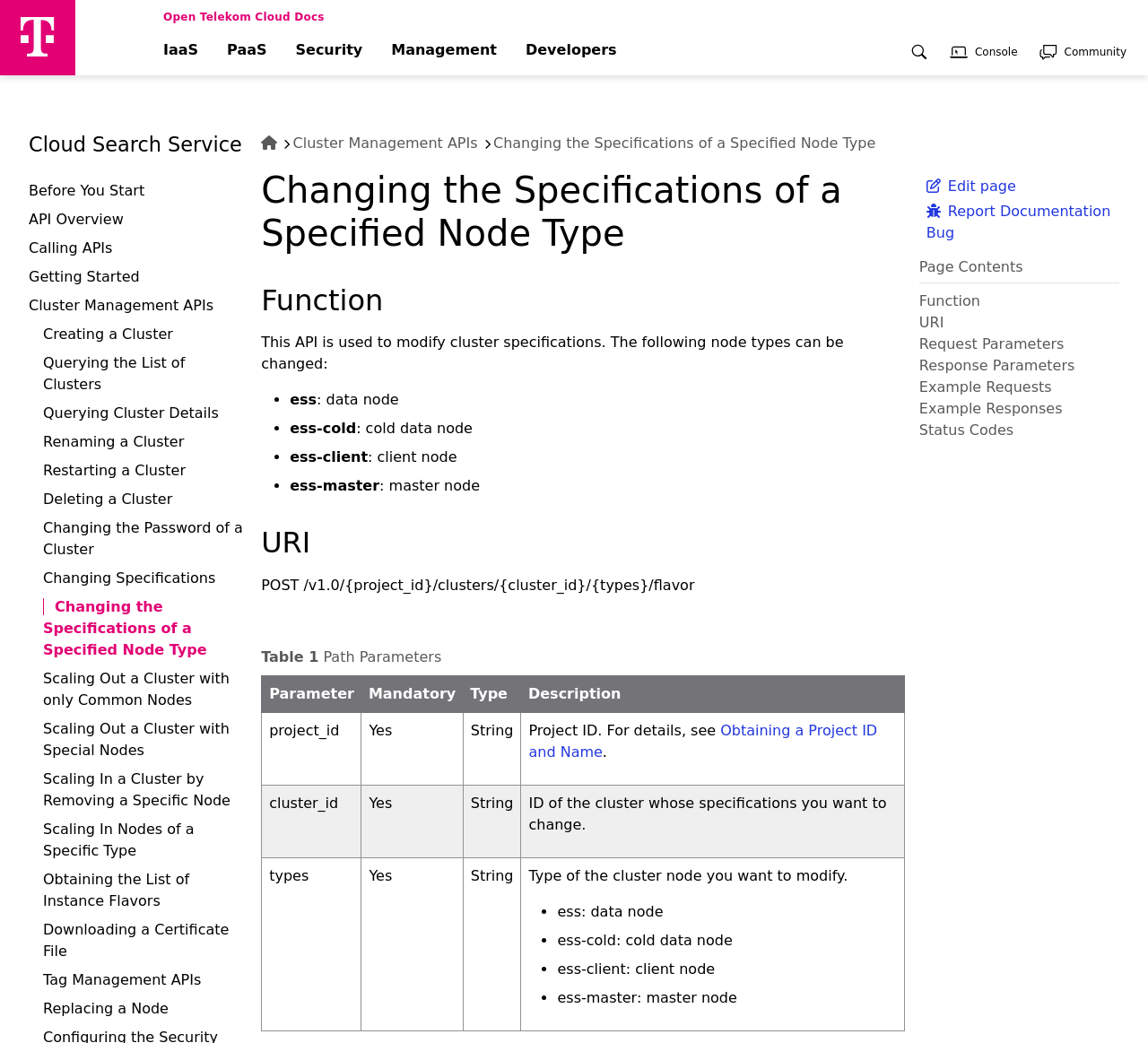What is the main navigation menu?
Provide a detailed answer to the question using information from the image.

The main navigation menu is located at the top of the webpage, and it contains menu items such as 'IaaS', 'PaaS', 'Security', 'Management', and 'Developers'.